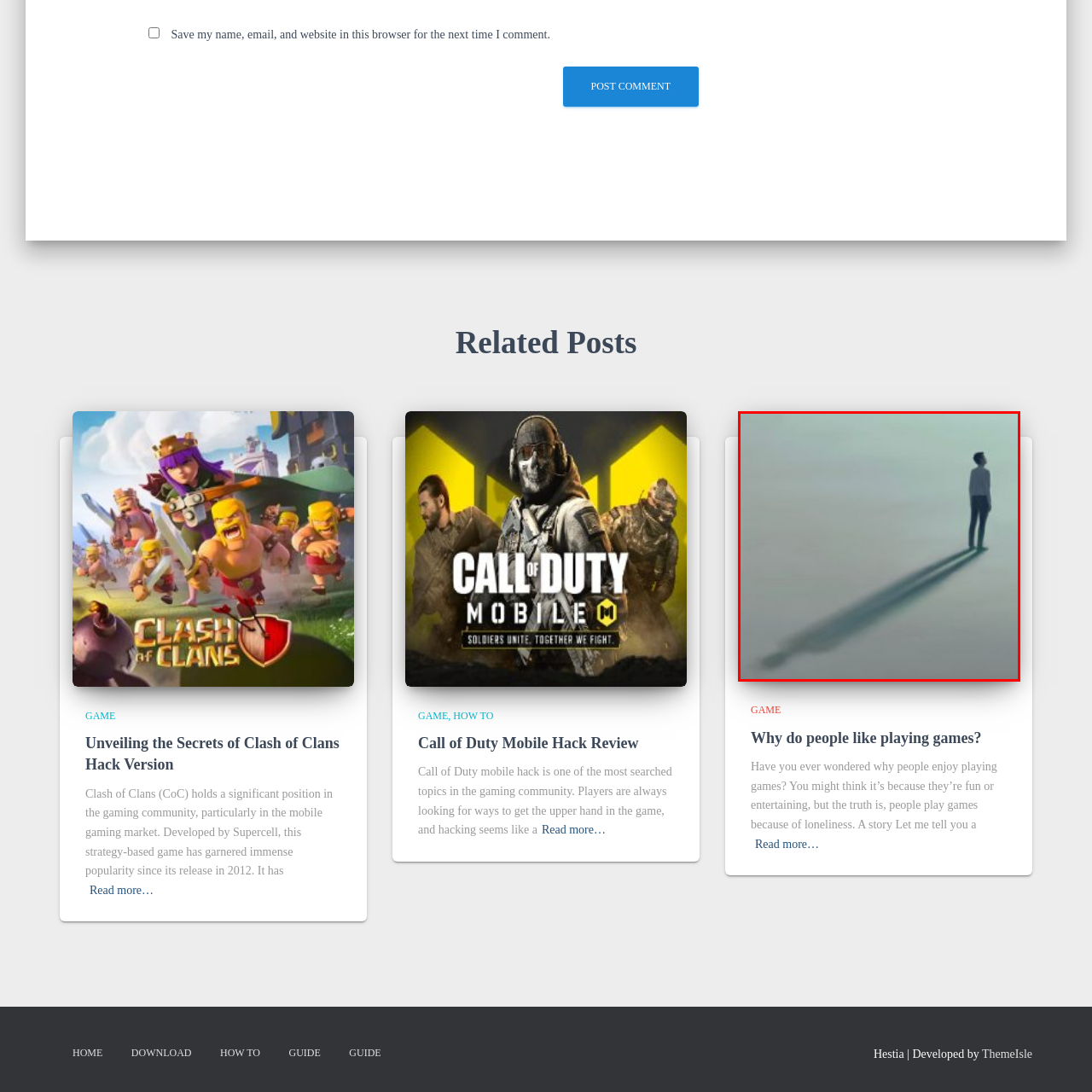Carefully describe the image located within the red boundary.

The image depicts a solitary figure standing in a minimalist, ethereal landscape. The person, dressed in a light shirt, appears contemplative as they gaze into the distance, surrounded by a smooth, hazy expanse that evokes a sense of tranquility and introspection. A long, dramatic shadow stretches out beneath them, enhancing the feeling of solitude and evoking themes of existential reflection. This visual captures the essence of exploring personal thoughts and emotions, inviting the viewer to ponder the deeper meanings behind isolation and self-discovery.